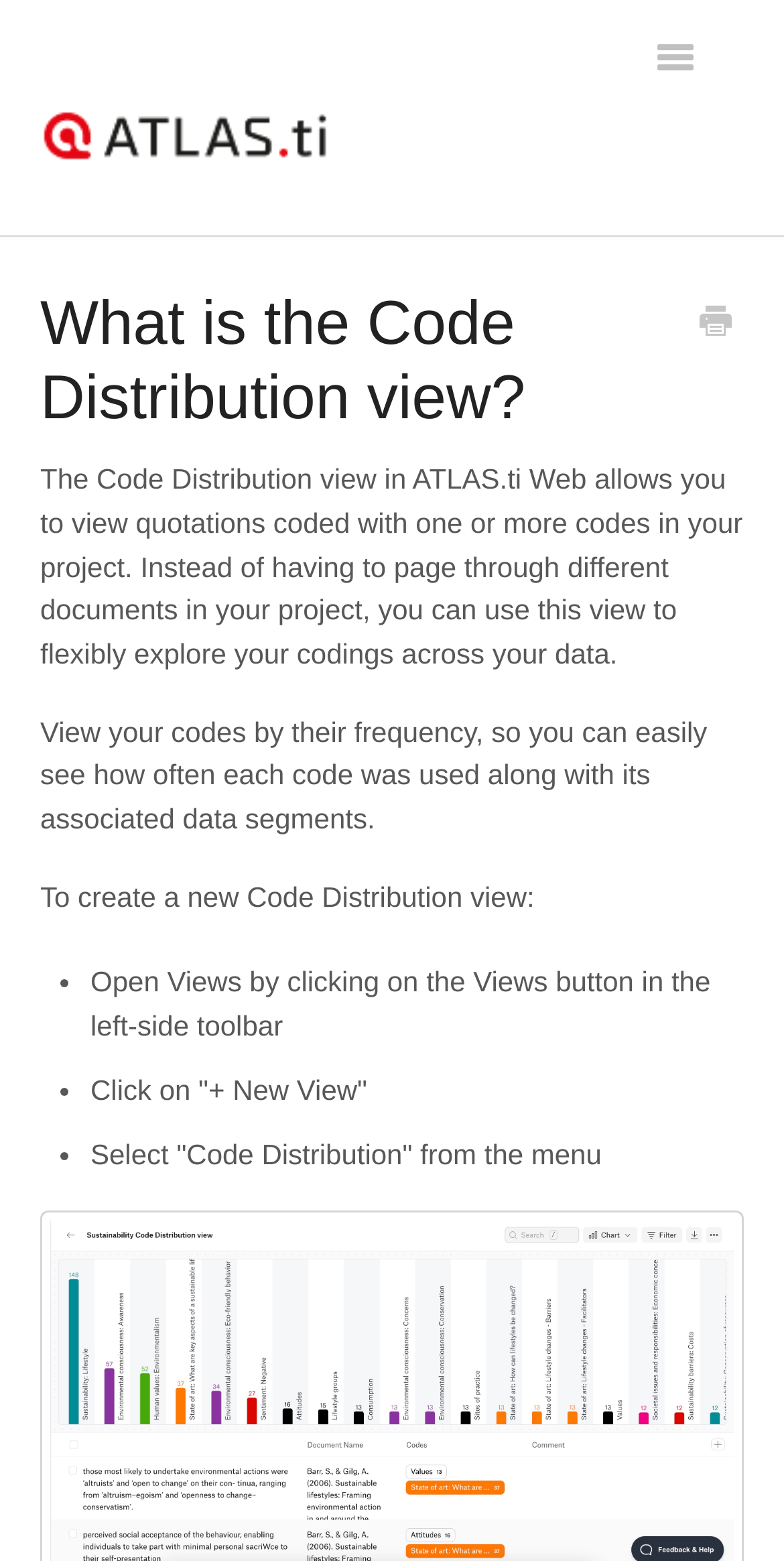Identify the bounding box coordinates for the UI element described as follows: "4 Welding". Ensure the coordinates are four float numbers between 0 and 1, formatted as [left, top, right, bottom].

None